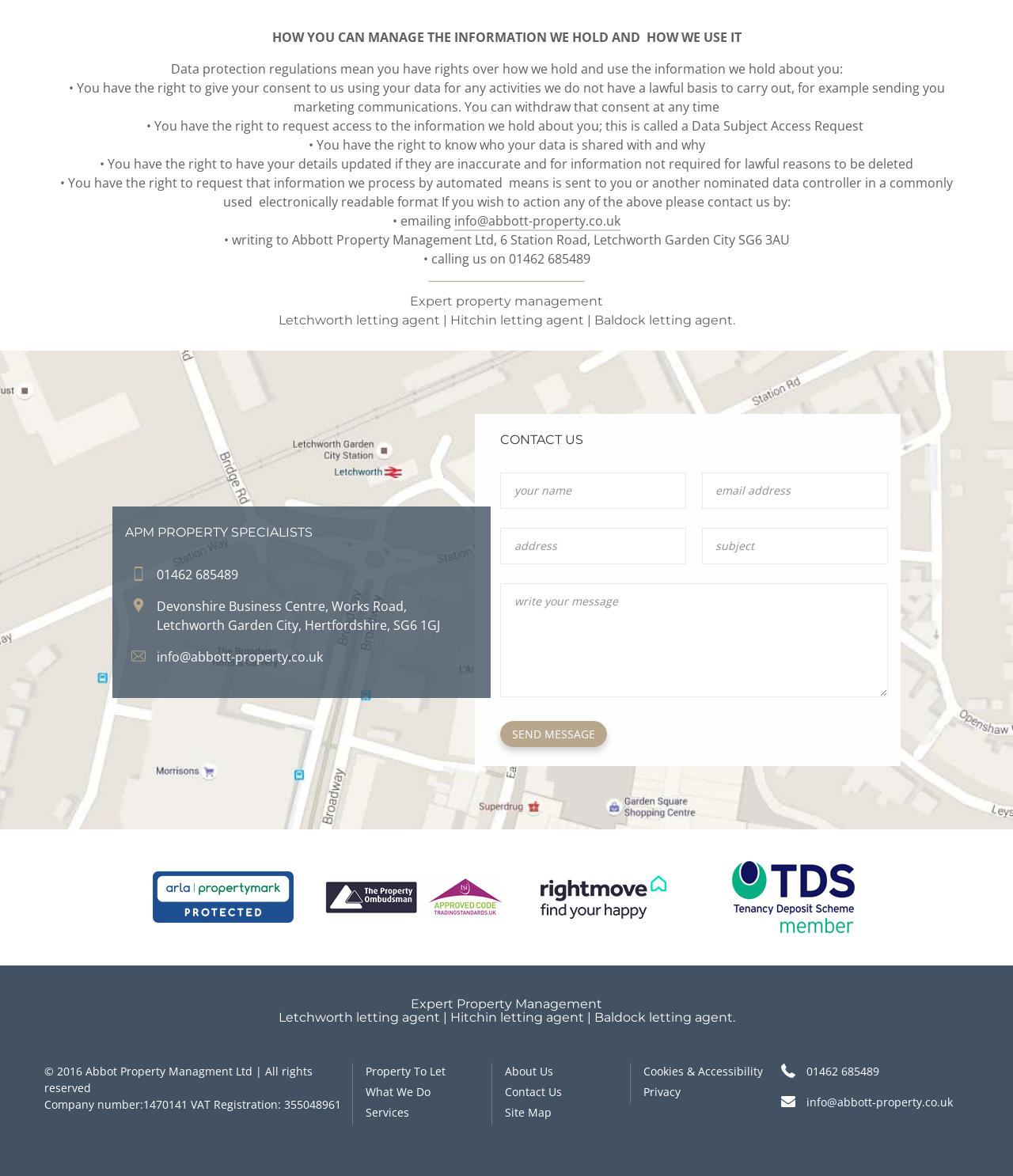Please find the bounding box coordinates of the element that must be clicked to perform the given instruction: "enter your name". The coordinates should be four float numbers from 0 to 1, i.e., [left, top, right, bottom].

[0.494, 0.402, 0.677, 0.433]